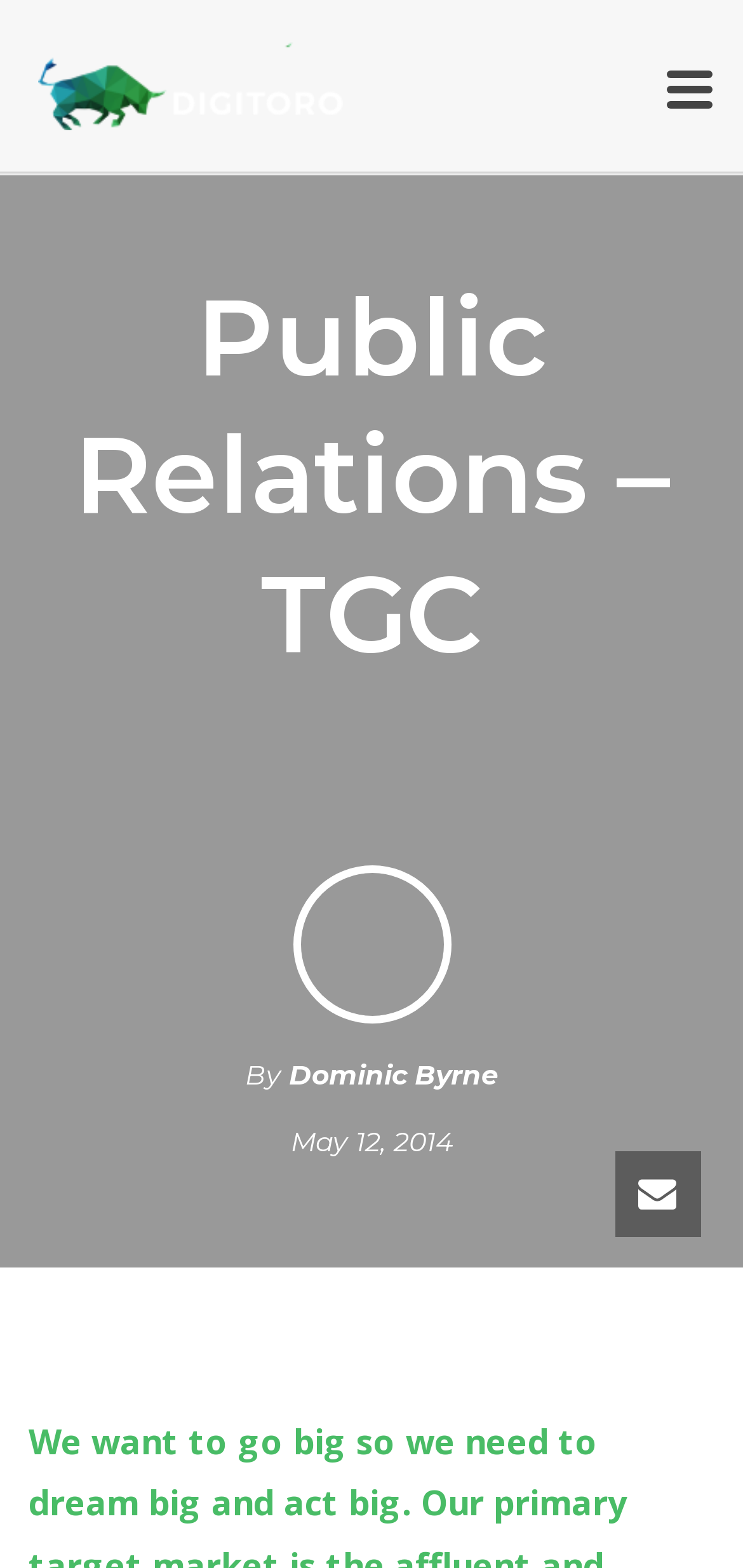Given the element description aria-label="Popular", predict the bounding box coordinates for the UI element in the webpage screenshot. The format should be (top-left x, top-left y, bottom-right x, bottom-right y), and the values should be between 0 and 1.

None